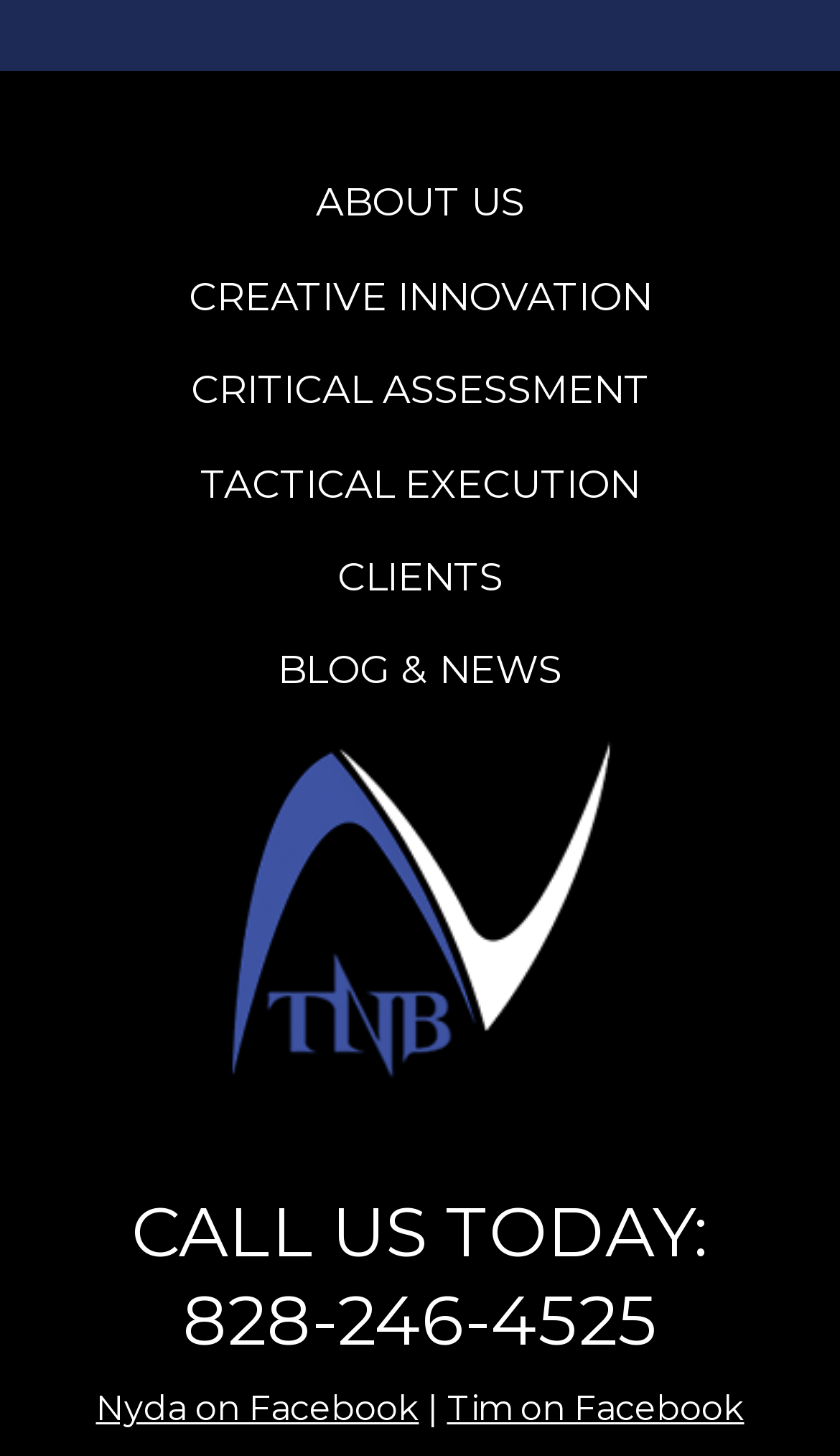Find the bounding box coordinates of the clickable element required to execute the following instruction: "Go to the CLIENTS page". Provide the coordinates as four float numbers between 0 and 1, i.e., [left, top, right, bottom].

[0.376, 0.366, 0.624, 0.43]